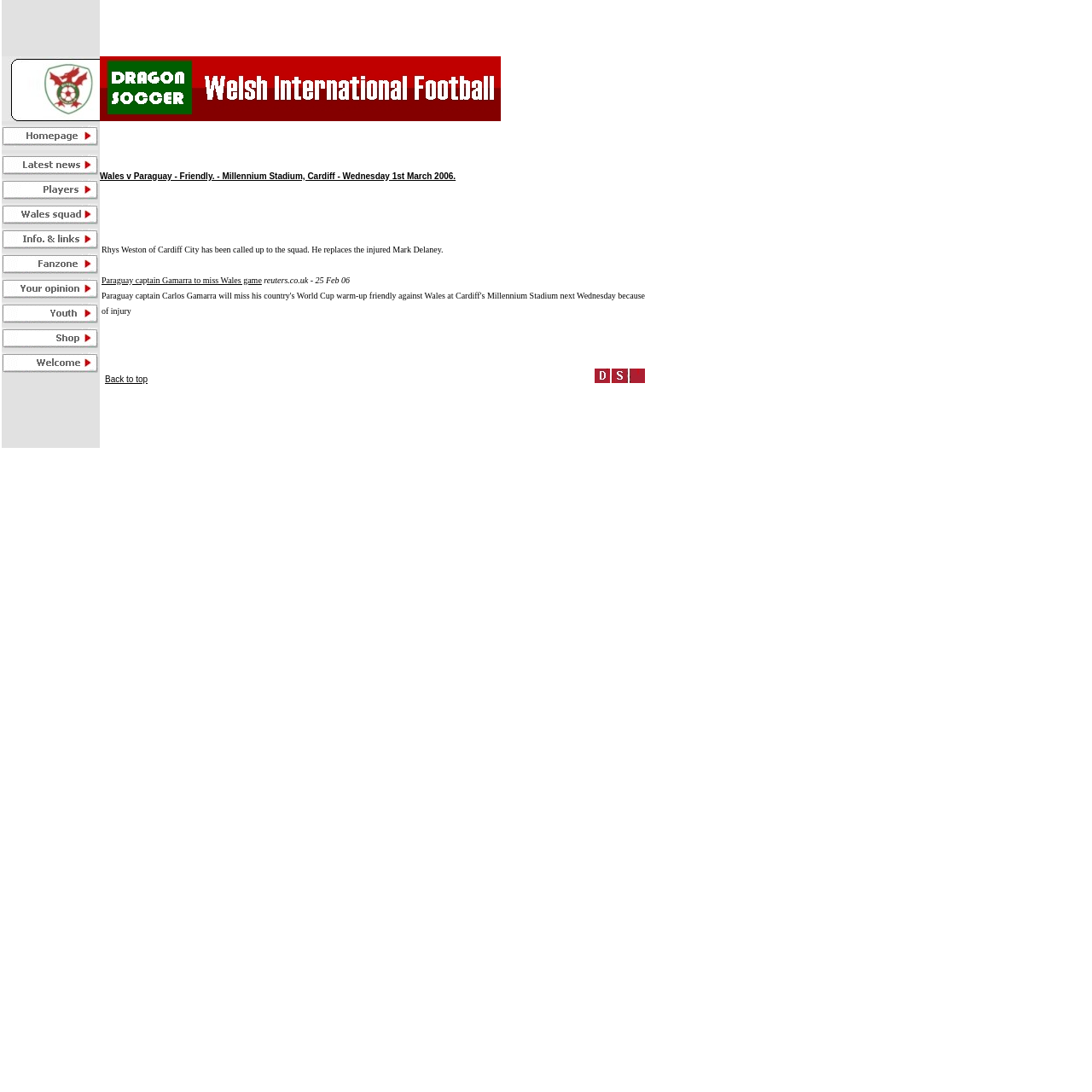Please identify the bounding box coordinates of the area that needs to be clicked to fulfill the following instruction: "Click on Back to home page."

[0.002, 0.127, 0.09, 0.14]